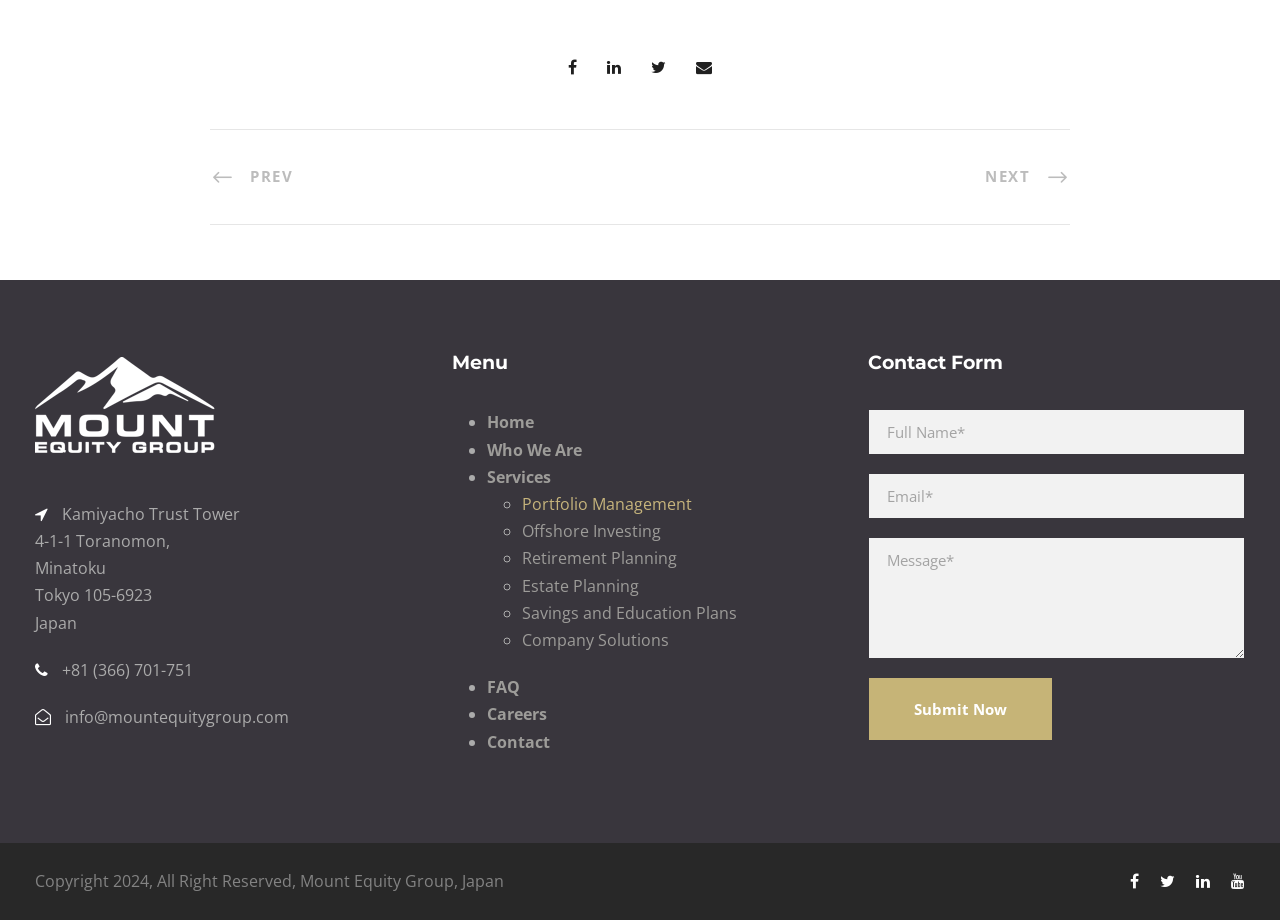What is the purpose of the form on the webpage? Refer to the image and provide a one-word or short phrase answer.

Contact Form